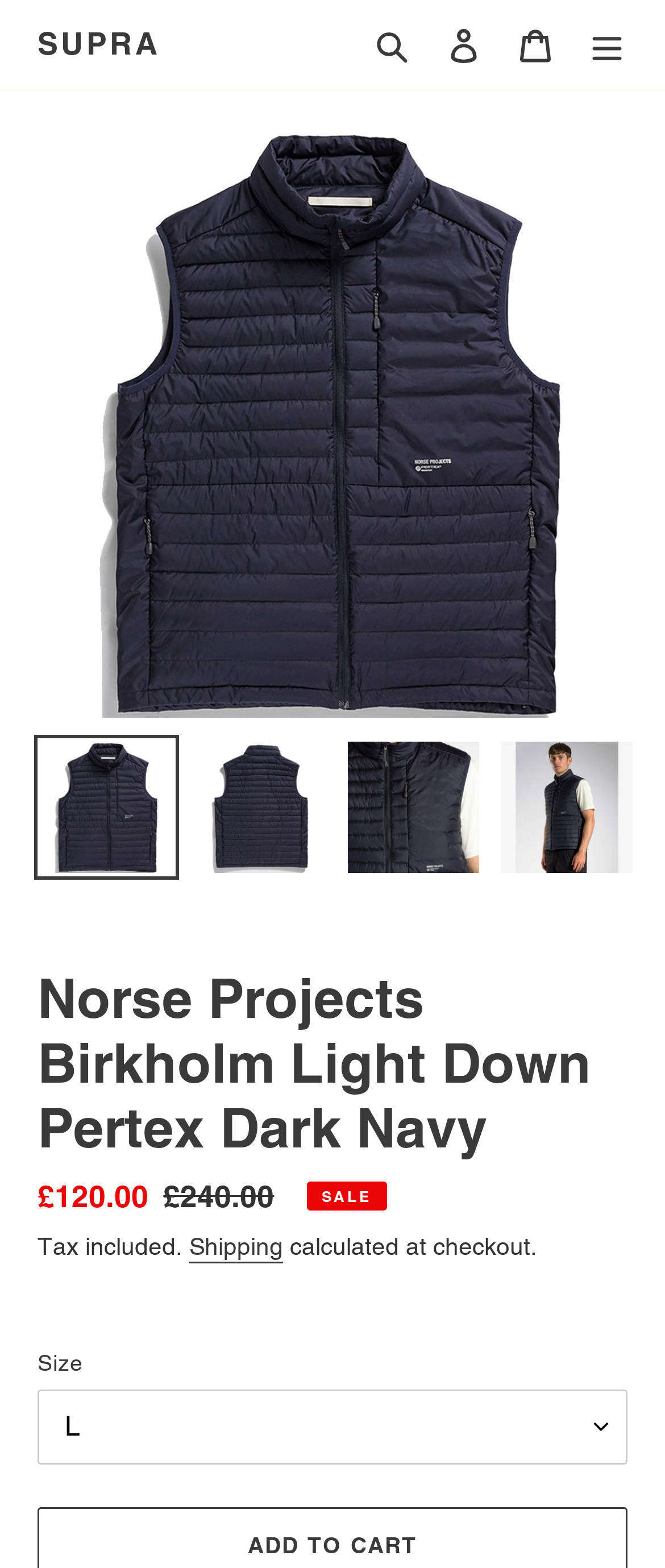Specify the bounding box coordinates of the region I need to click to perform the following instruction: "Visit Facebook page". The coordinates must be four float numbers in the range of 0 to 1, i.e., [left, top, right, bottom].

None